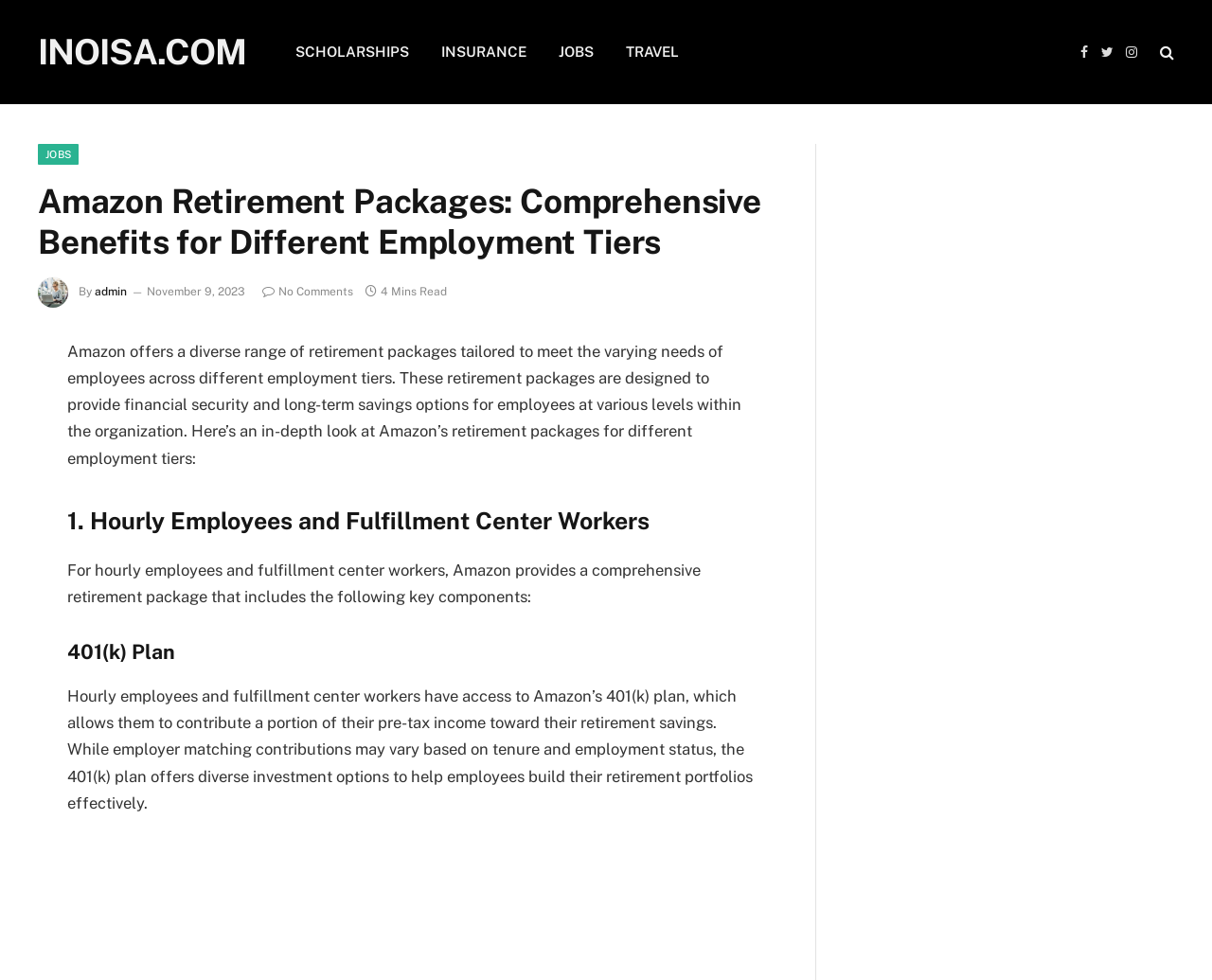Specify the bounding box coordinates of the region I need to click to perform the following instruction: "Go to INOISA.COM". The coordinates must be four float numbers in the range of 0 to 1, i.e., [left, top, right, bottom].

[0.031, 0.026, 0.203, 0.08]